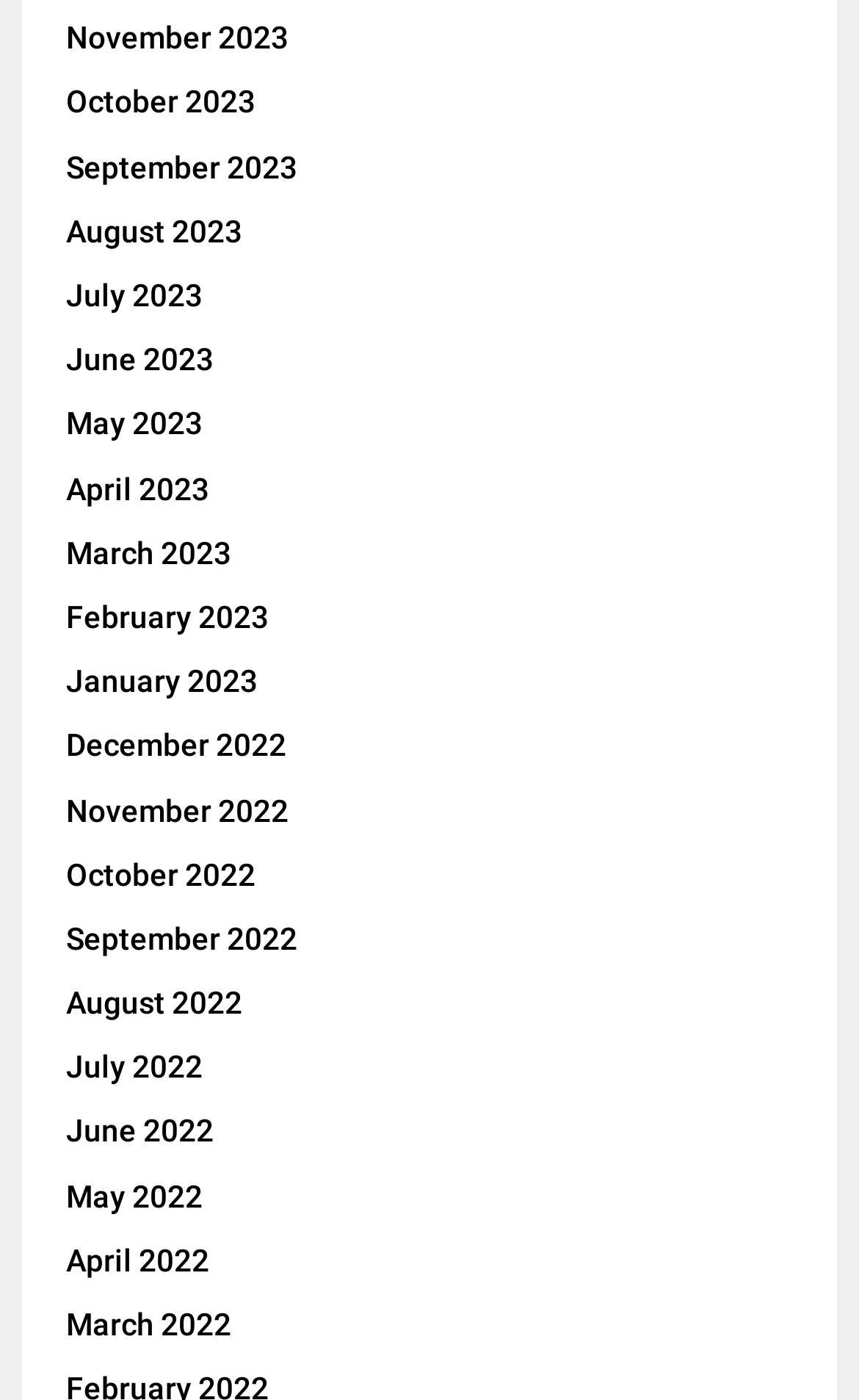Determine the bounding box coordinates of the clickable area required to perform the following instruction: "view November 2023". The coordinates should be represented as four float numbers between 0 and 1: [left, top, right, bottom].

[0.077, 0.015, 0.336, 0.04]